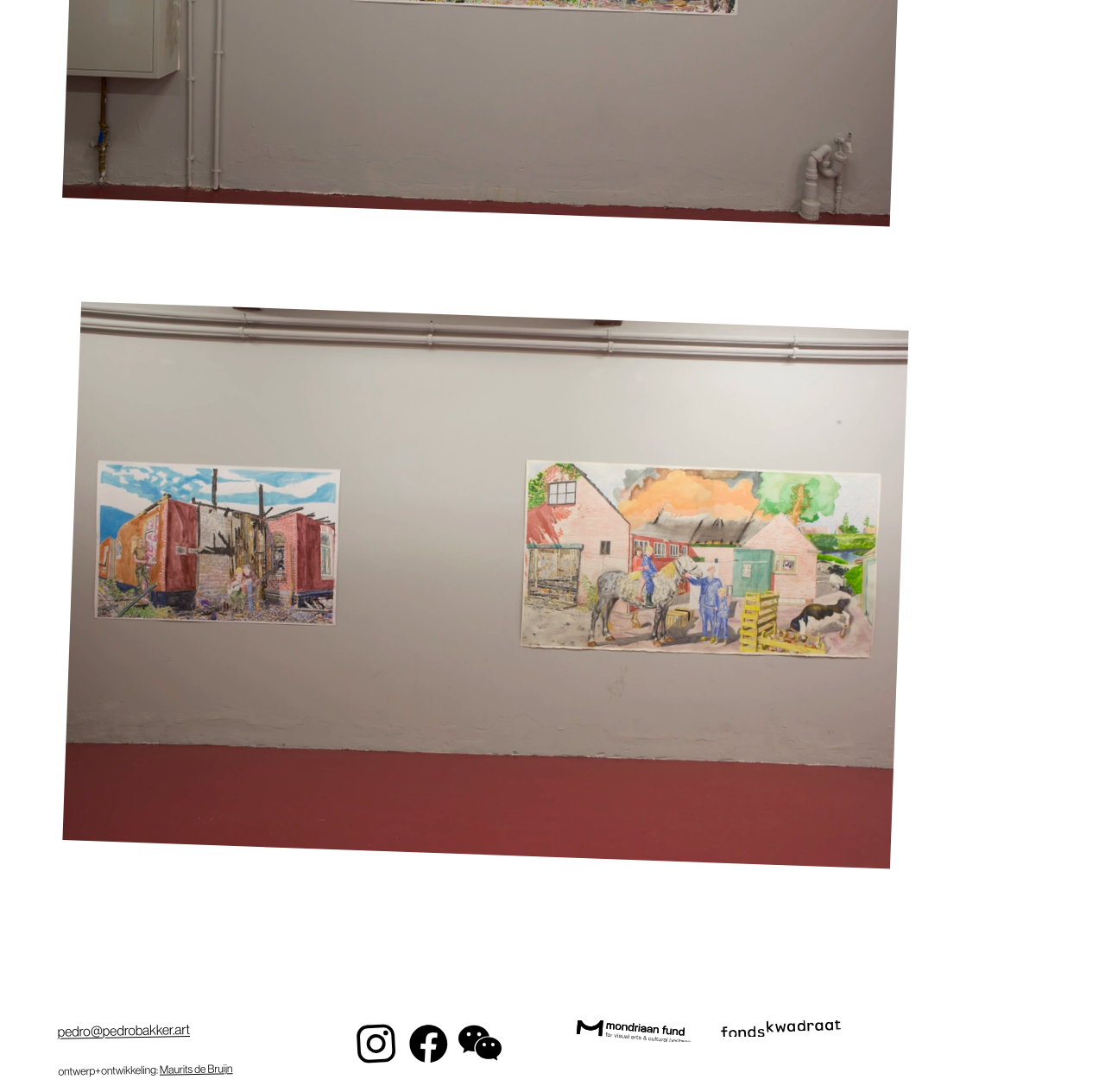What is the text above the social media icons?
Could you give a comprehensive explanation in response to this question?

I found the text by looking at the StaticText element with the text 'ontwerp+ontwikkeling:' which is located above the social media icons at the bottom of the page.